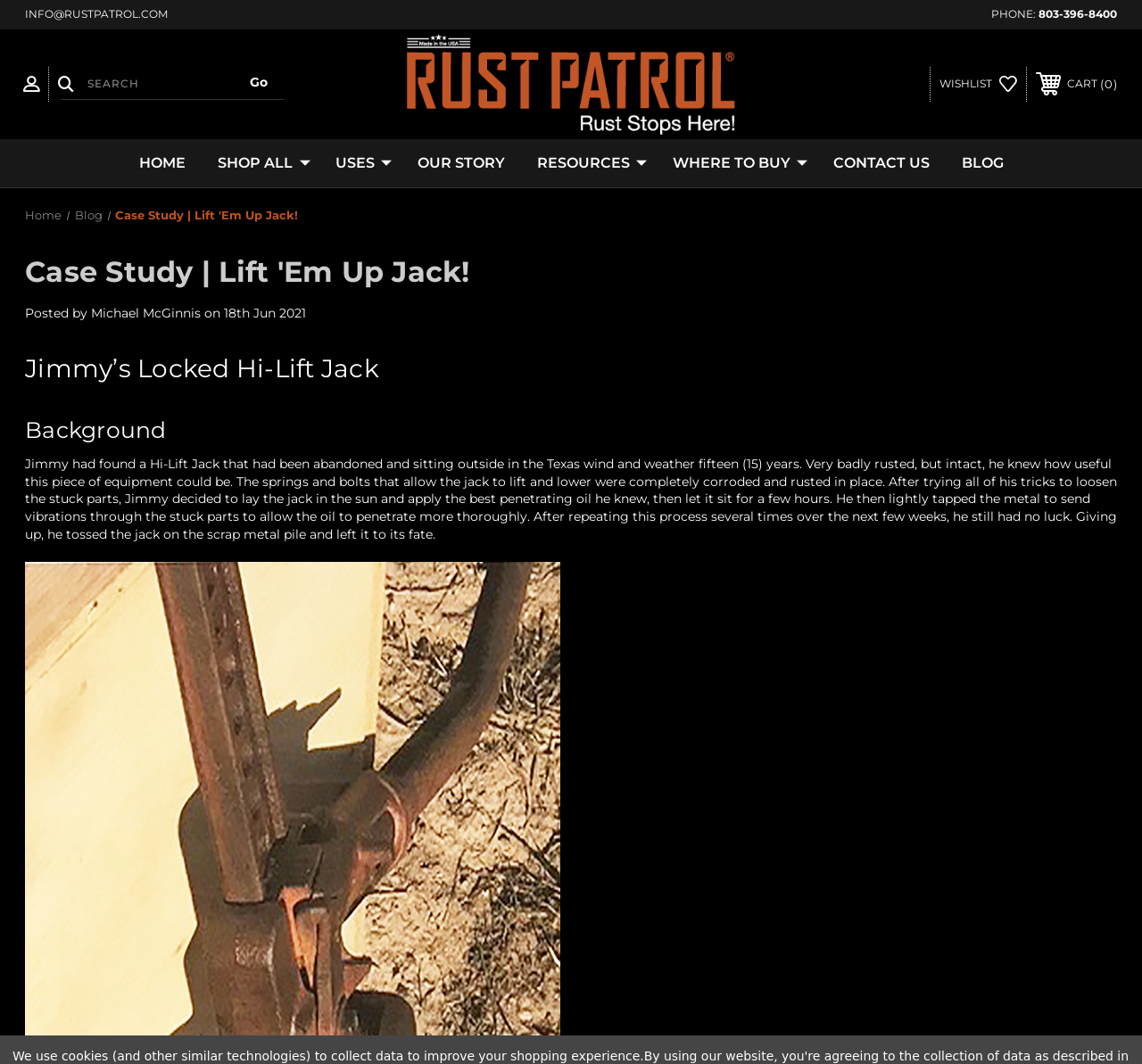Generate the text of the webpage's primary heading.

Case Study | Lift 'Em Up Jack!